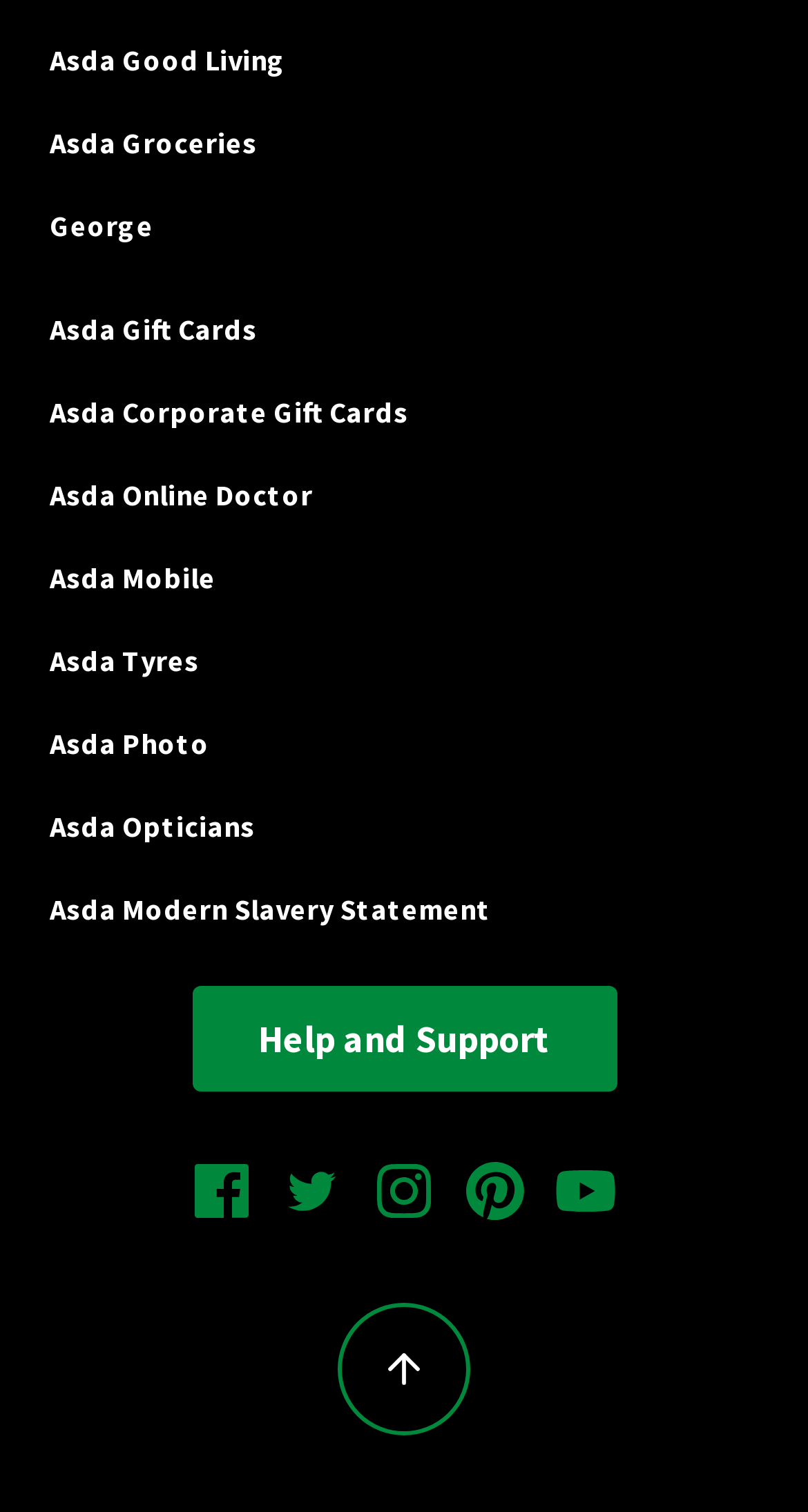Given the element description https://www.instagram.com/asdamoneyuk/, identify the bounding box coordinates for the UI element on the webpage screenshot. The format should be (top-left x, top-left y, bottom-right x, bottom-right y), with values between 0 and 1.

[0.444, 0.758, 0.556, 0.818]